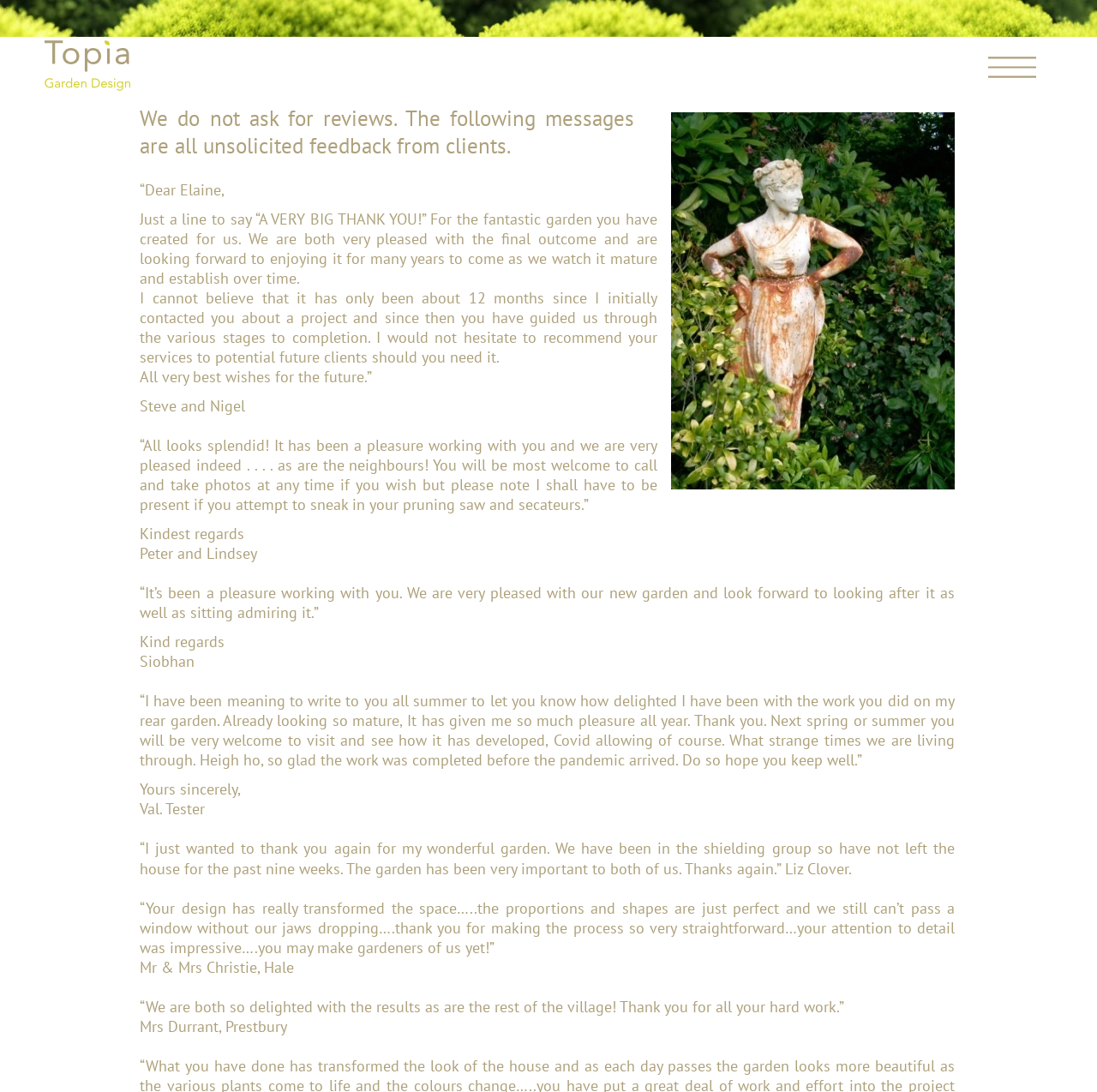What is the name of the client who wrote the first testimonial?
Analyze the image and provide a thorough answer to the question.

I looked at the first testimonial on the page and found the name of the client at the end of the quote. The name is 'Steve and Nigel'.